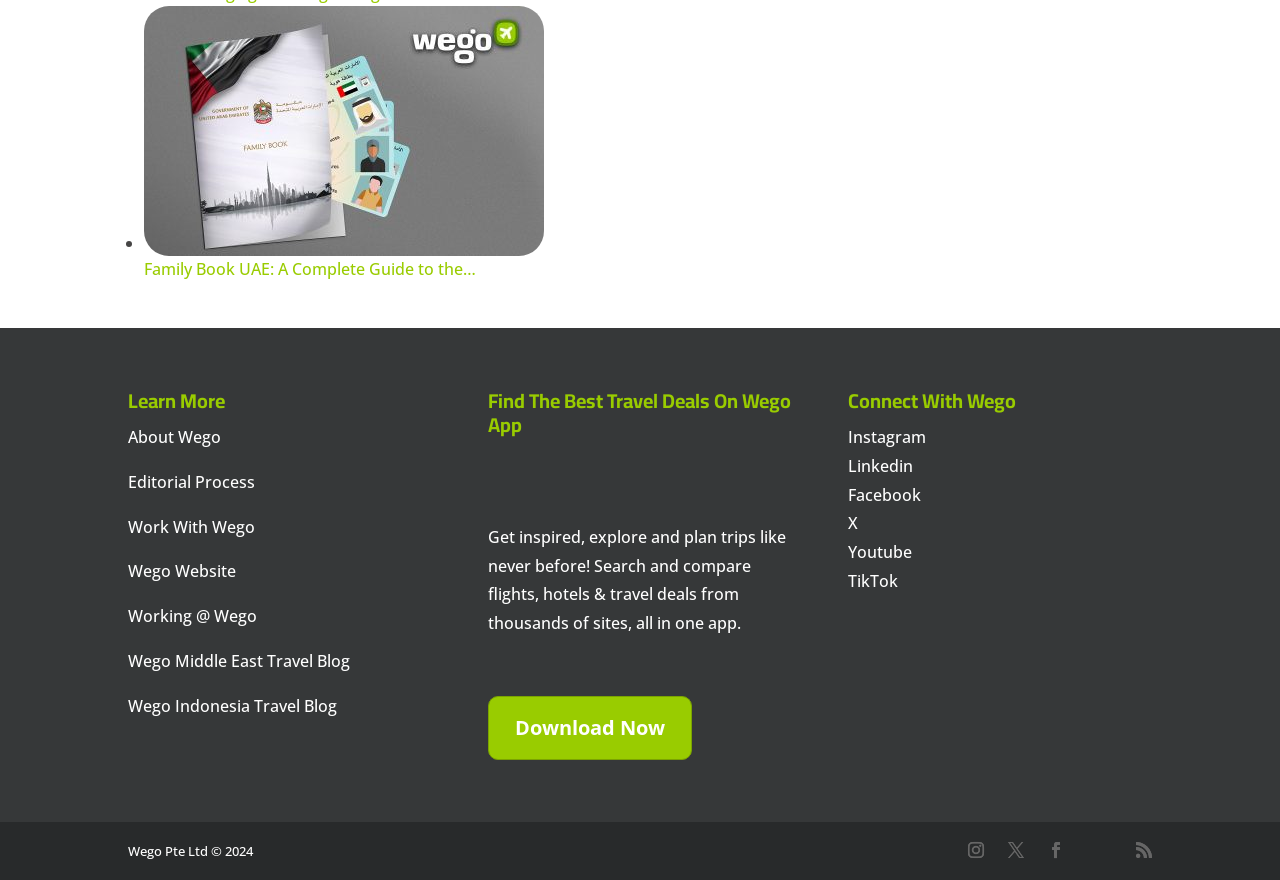What is the name of the travel guide?
Please answer using one word or phrase, based on the screenshot.

Family Book UAE